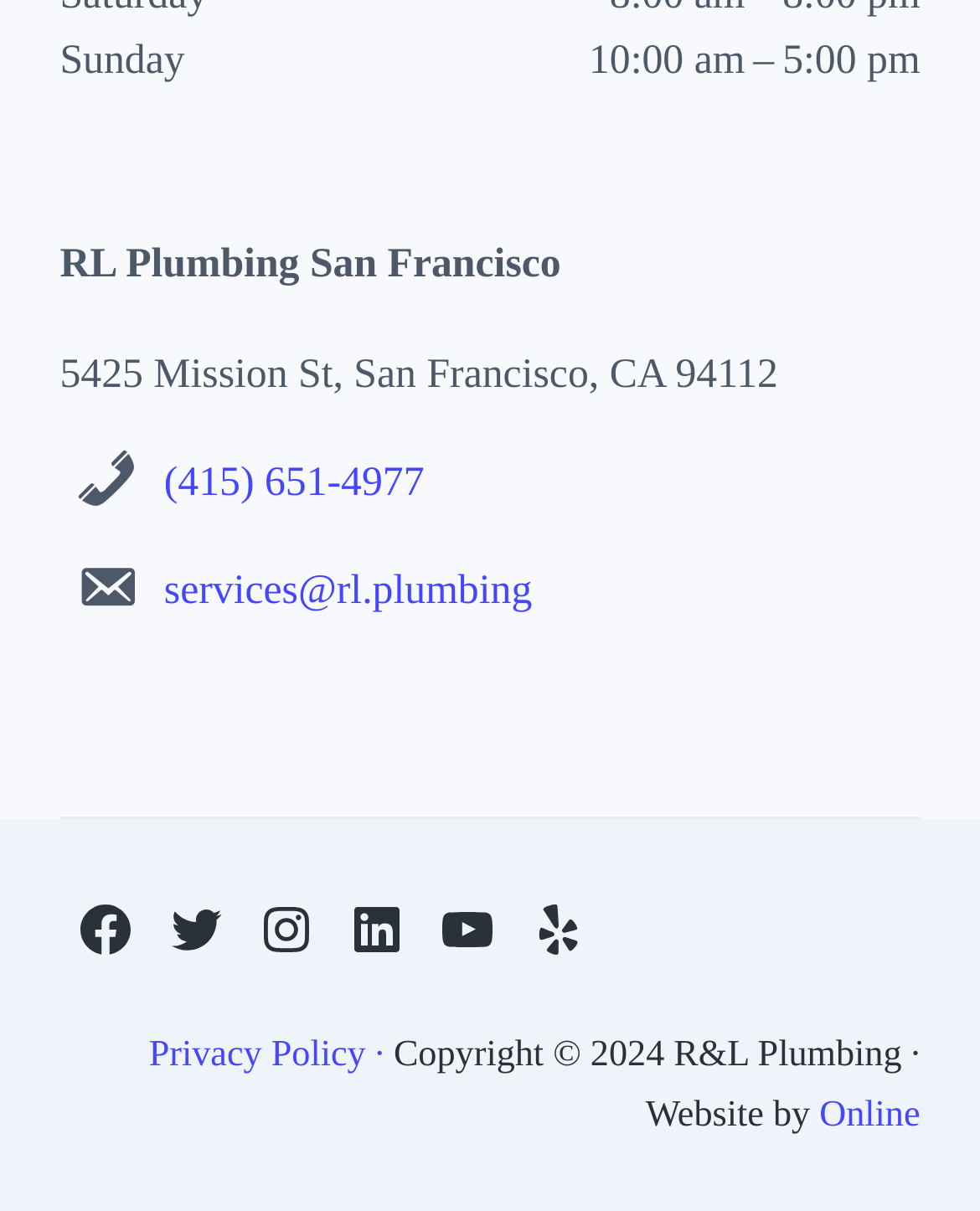Locate the coordinates of the bounding box for the clickable region that fulfills this instruction: "Send an email".

[0.167, 0.466, 0.543, 0.506]